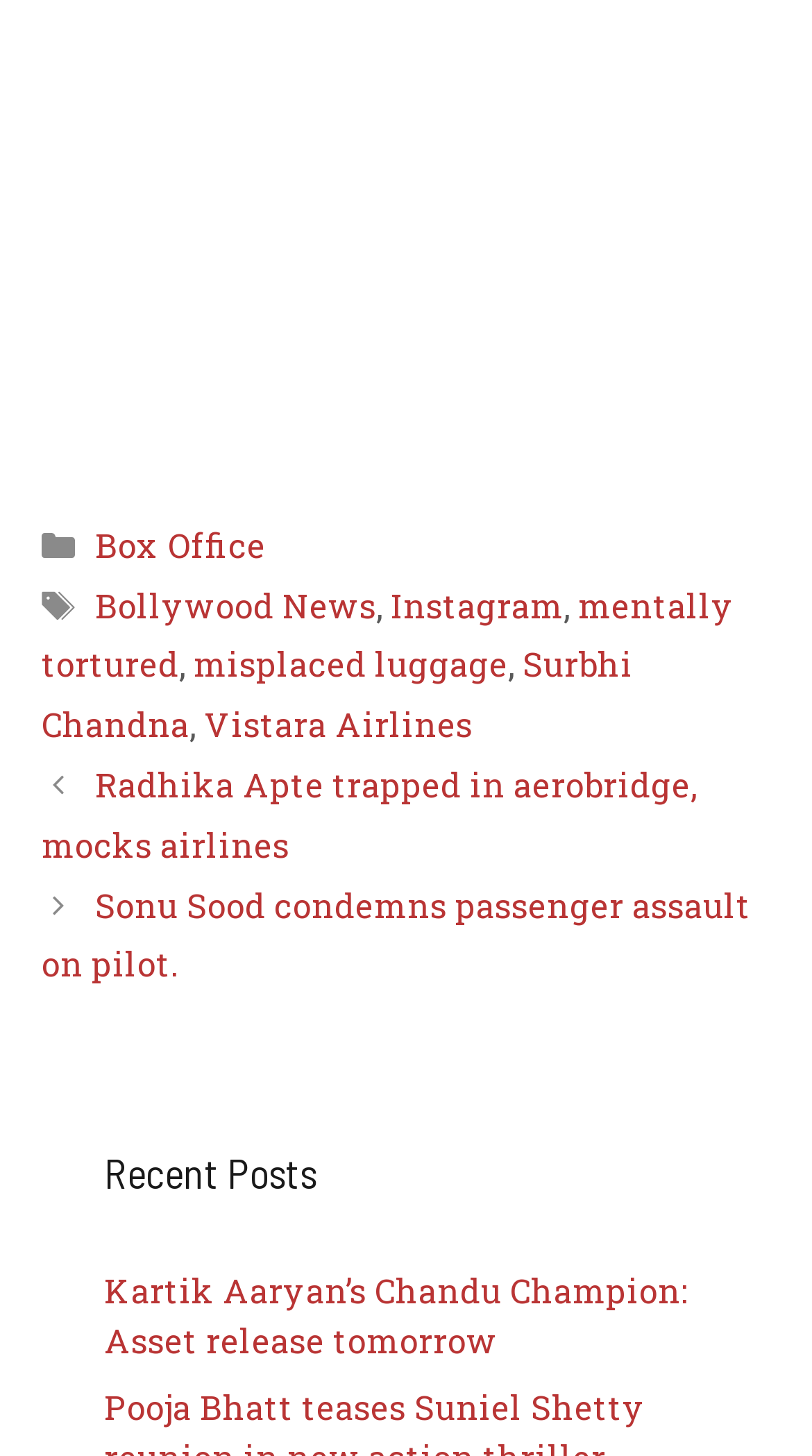How many links are in the footer?
Based on the visual information, provide a detailed and comprehensive answer.

I counted the number of link elements in the footer section, which includes 'Box Office', 'Bollywood News', 'Instagram', 'mentally tortured', 'misplaced luggage', 'Surbhi Chandna', 'Vistara Airlines', 'Radhika Apte trapped in aerobridge, mocks airlines', and 'Sonu Sood condemns passenger assault on pilot.'